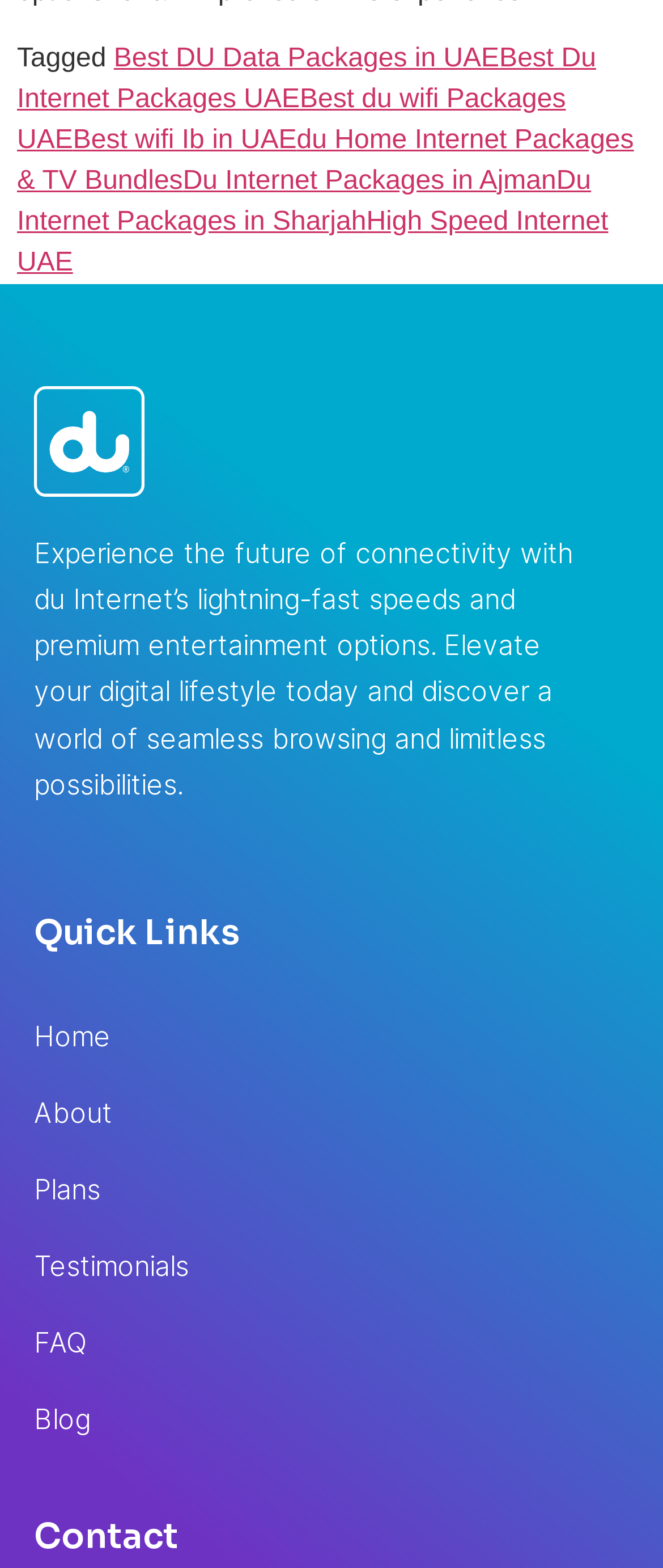Respond to the question below with a concise word or phrase:
How many headings are on the webpage?

2